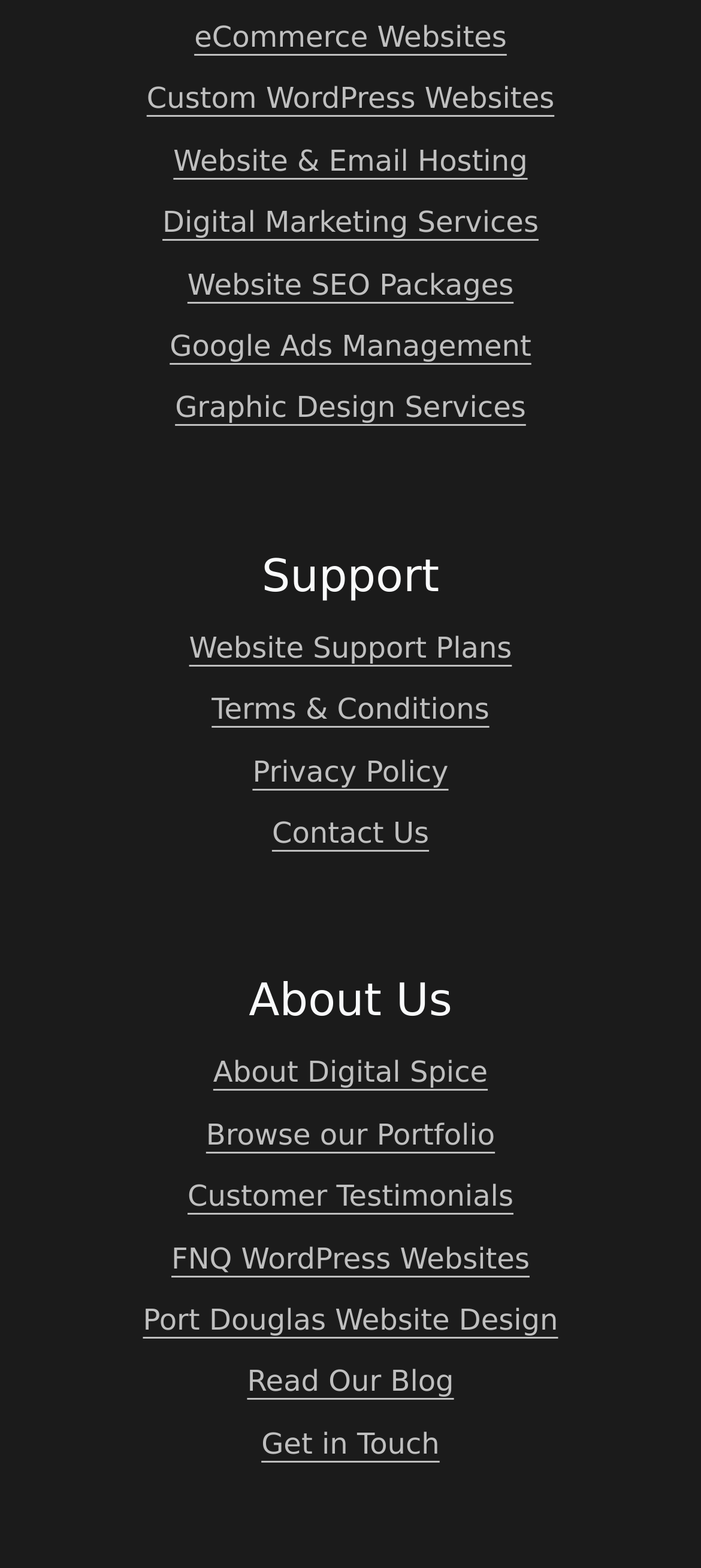Answer the question with a brief word or phrase:
What services are offered by Digital Spice?

Web development, marketing, and design